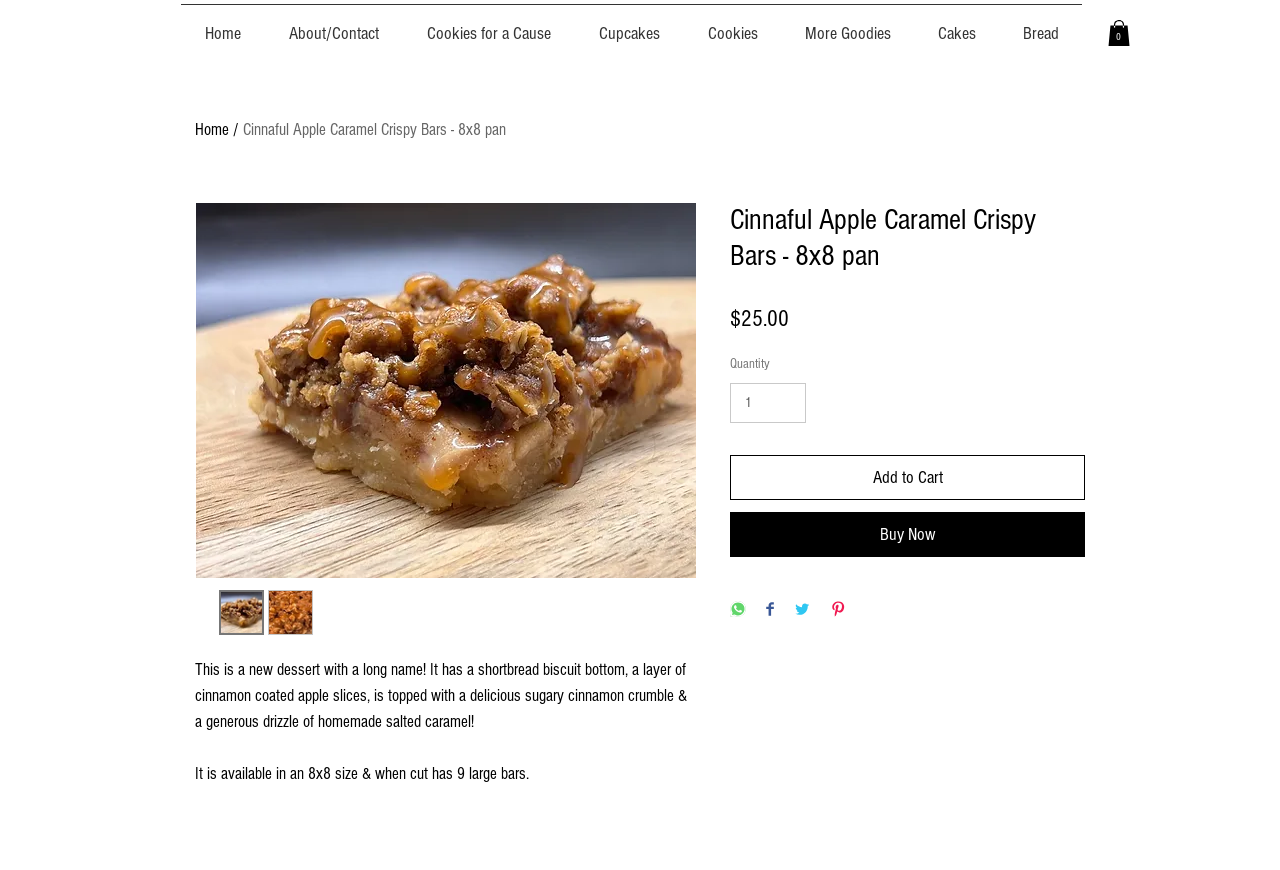How many navigation links are there?
From the image, respond using a single word or phrase.

8